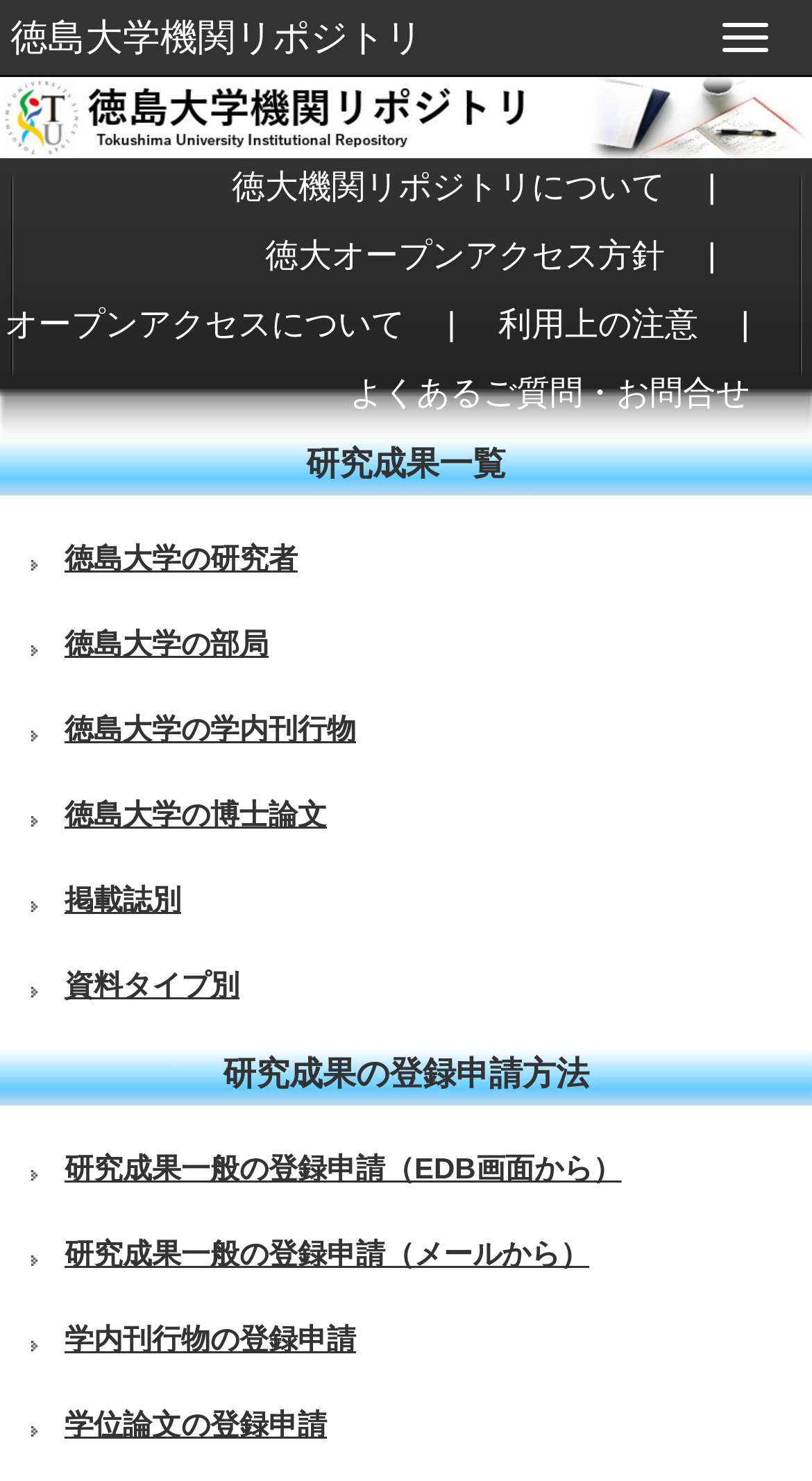What type of research is featured on the webpage?
Carefully analyze the image and provide a detailed answer to the question.

I found the answer by looking at the title of the webpage, which mentions 'pulmonary pleomorphic carcinoma'. This suggests that the research featured on the webpage is related to this specific type of cancer.